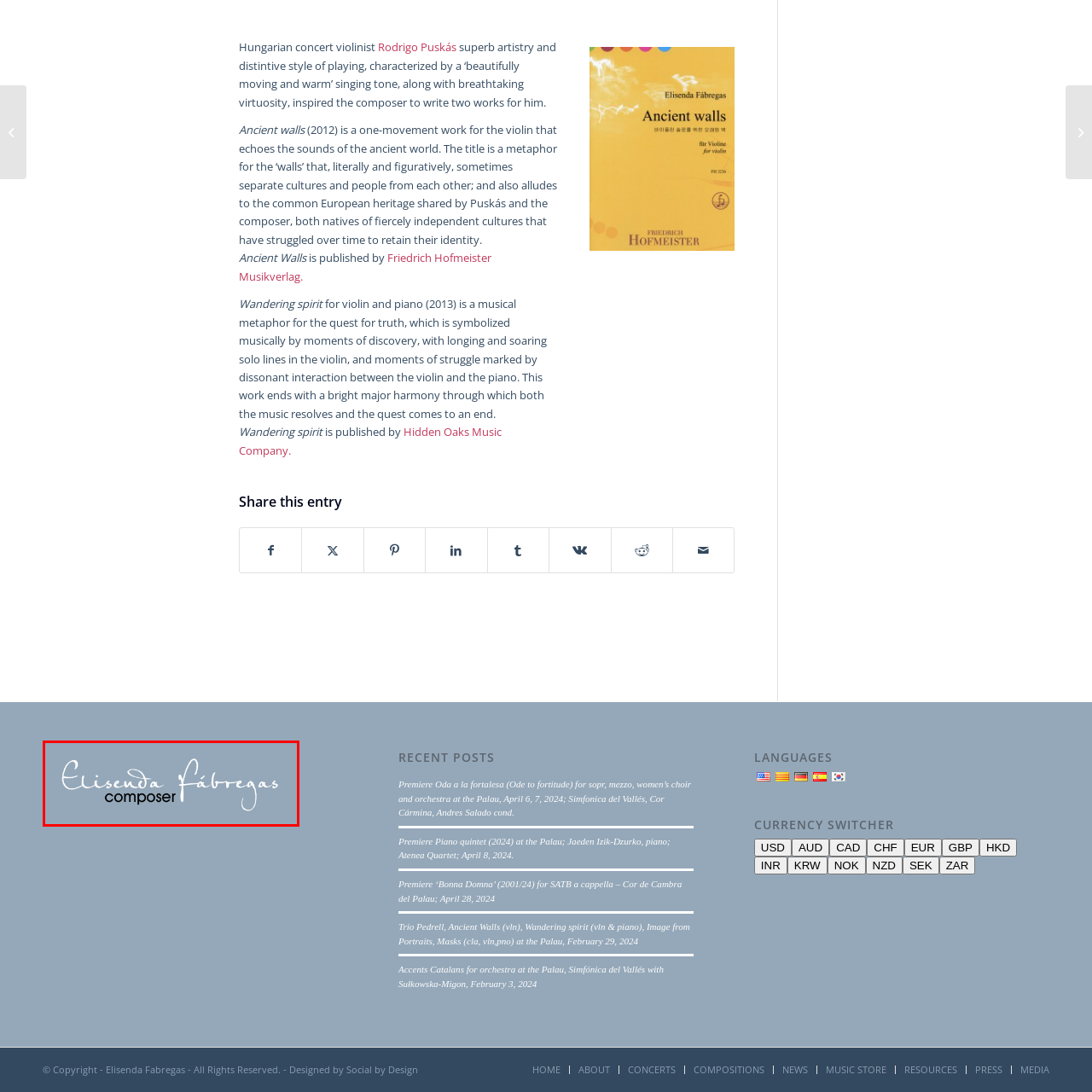Deliver a detailed account of the image that lies within the red box.

The image features the name of composer **Elisenda Fábregas**, elegantly displayed. The text is presented in a stylish font against a soothing blue background. "Elisenda Fábregas" is highlighted in a flowing, cursive script, conveying a sense of artistry and sophistication. Below her name, the word "composer" is styled in a bold, black font, further emphasizing her professional identity in the field of music. This visual presentation reflects Fábregas's creative persona and her dedication to the art of composition.